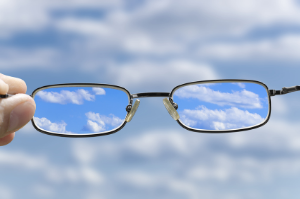Give a thorough caption of the image, focusing on all visible elements.

The image features a person's hand holding a pair of eyeglasses against a serene sky filled with fluffy clouds. The lenses reflect the beautiful blue sky, enhancing the overall feeling of clarity and vision. This visual representation emphasizes the importance of eye care, as the surrounding context addresses signs indicating when one might need to consult an eye doctor. The glasses serve as a metaphor for seeing the world more clearly, highlighting the necessity of regular eye exams and proper vision correction to maintain good eye health.